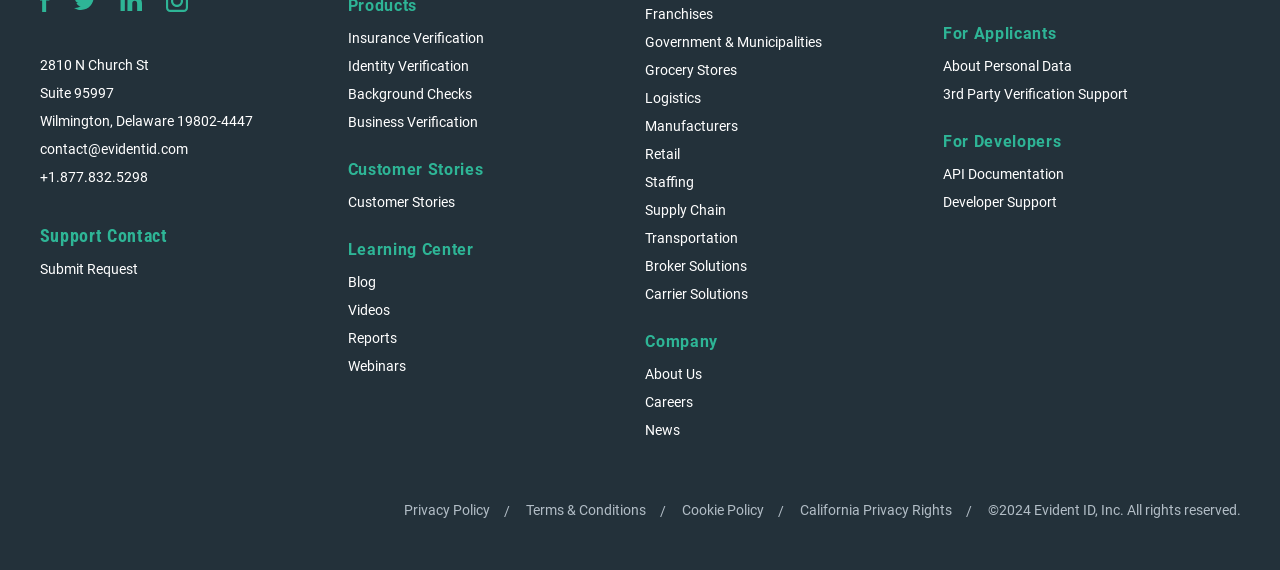Provide the bounding box coordinates of the HTML element described as: "Retail". The bounding box coordinates should be four float numbers between 0 and 1, i.e., [left, top, right, bottom].

[0.504, 0.253, 0.531, 0.29]